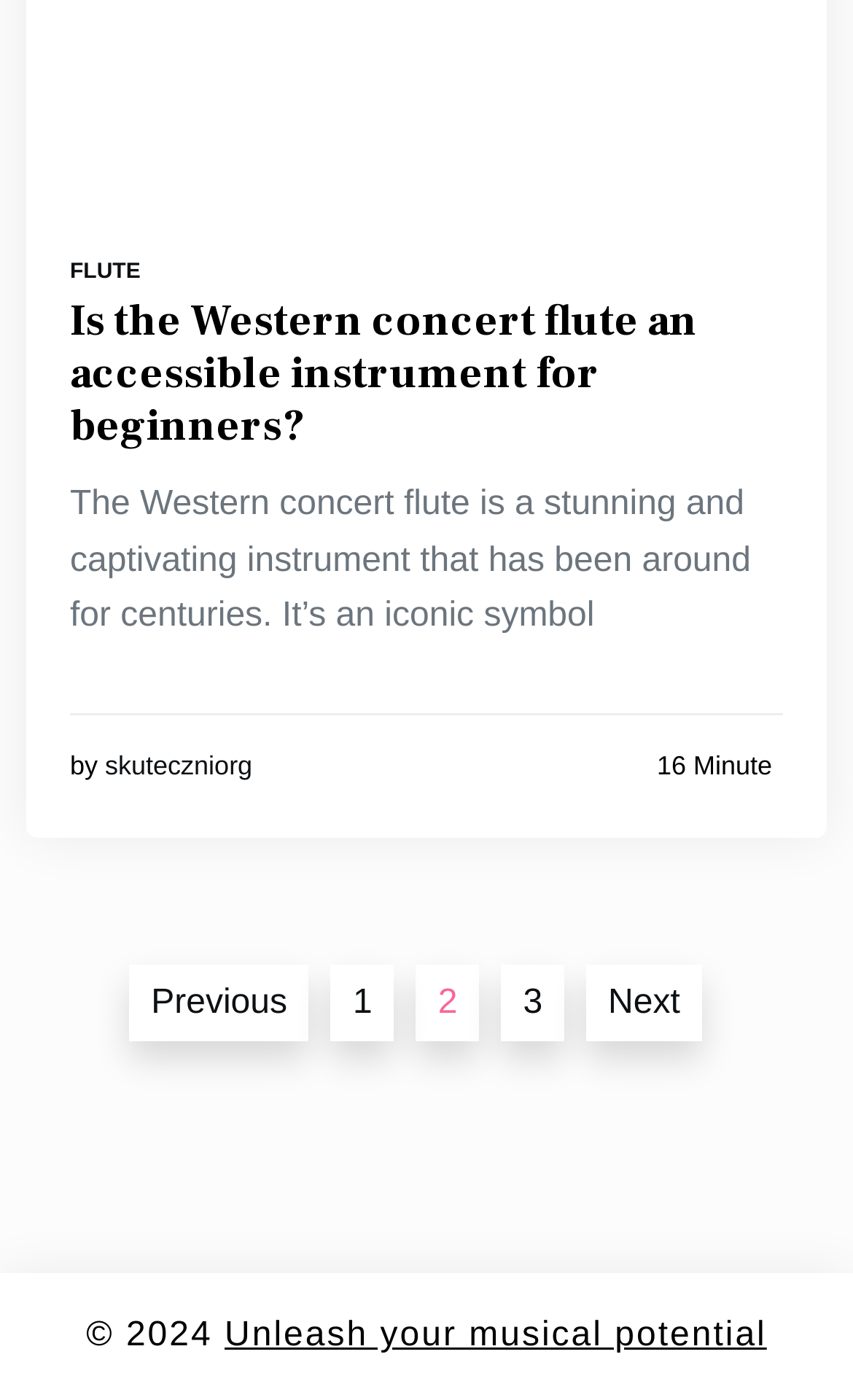Determine the bounding box coordinates for the clickable element to execute this instruction: "Go to the previous page of posts". Provide the coordinates as four float numbers between 0 and 1, i.e., [left, top, right, bottom].

[0.151, 0.688, 0.362, 0.744]